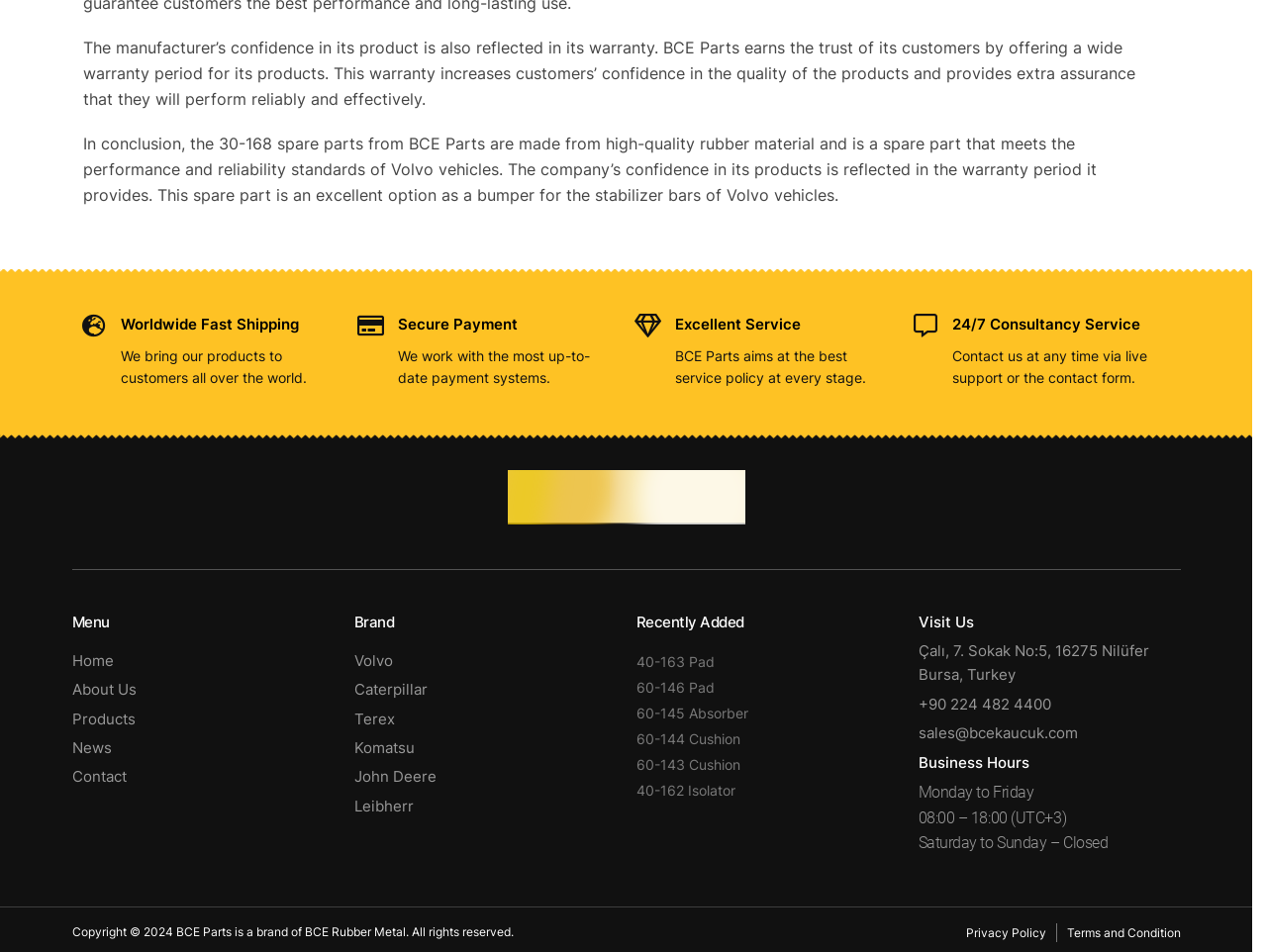Show me the bounding box coordinates of the clickable region to achieve the task as per the instruction: "Click the 'Home' link".

[0.057, 0.677, 0.264, 0.702]